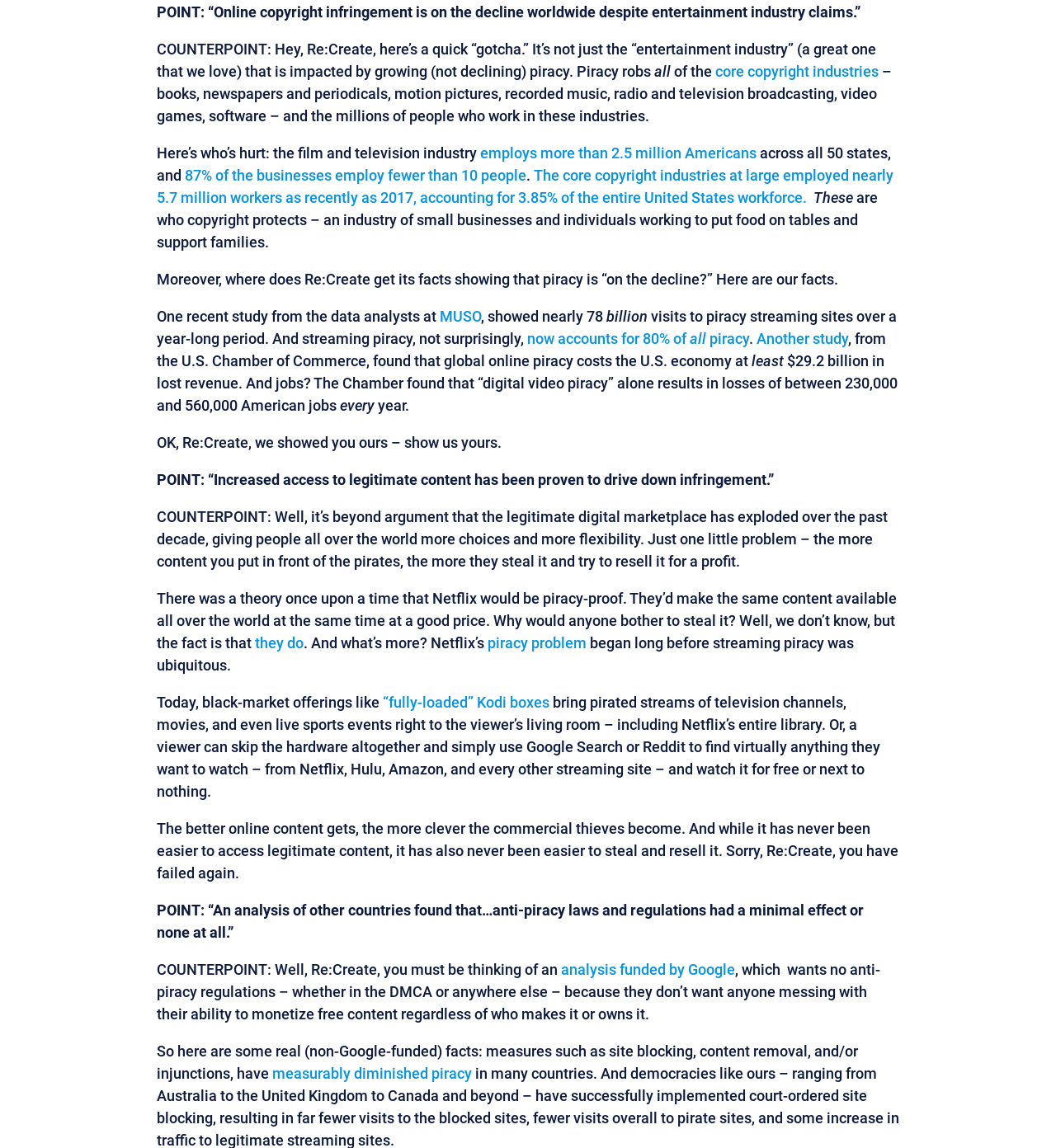From the element description: "core copyright industries", extract the bounding box coordinates of the UI element. The coordinates should be expressed as four float numbers between 0 and 1, in the order [left, top, right, bottom].

[0.677, 0.055, 0.832, 0.07]